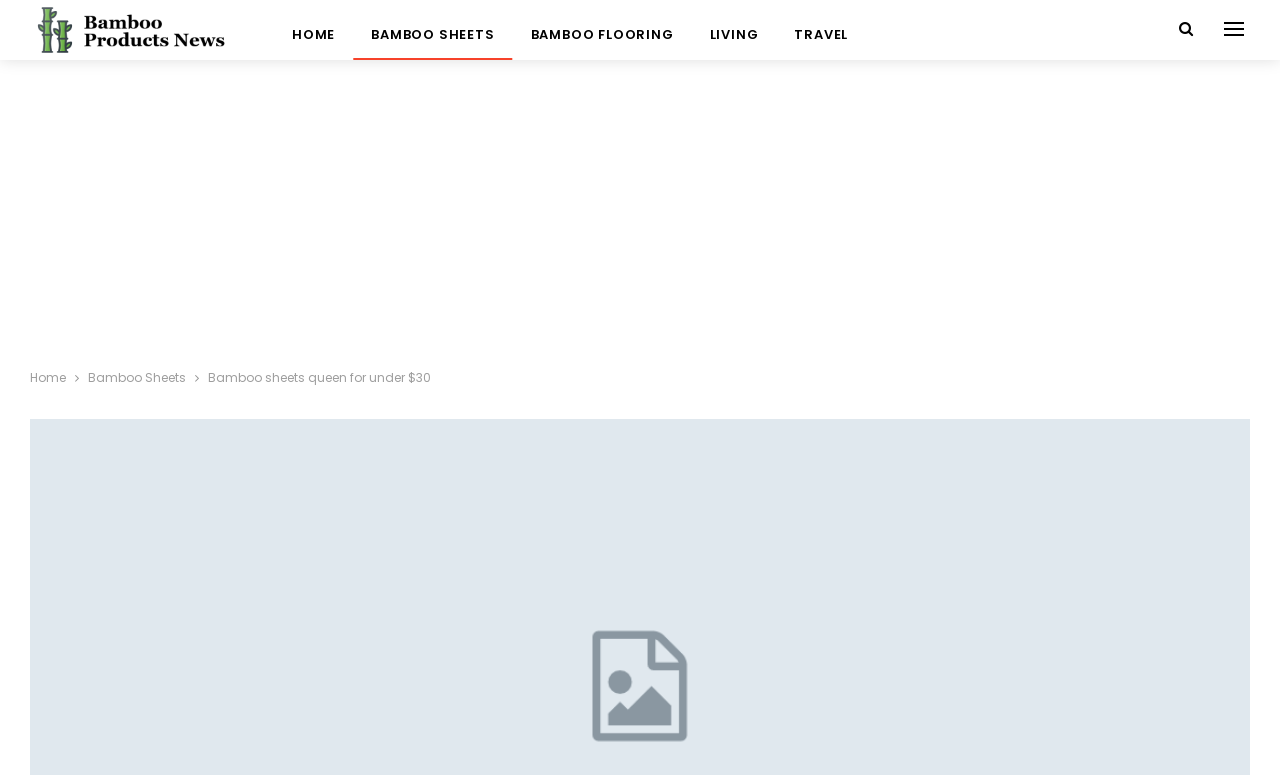How many main categories are on this website?
Based on the content of the image, thoroughly explain and answer the question.

By counting the number of links at the top, including 'HOME', 'BAMBOO SHEETS', 'BAMBOO FLOORING', 'LIVING', and 'TRAVEL', it can be determined that there are 5 main categories on this website.